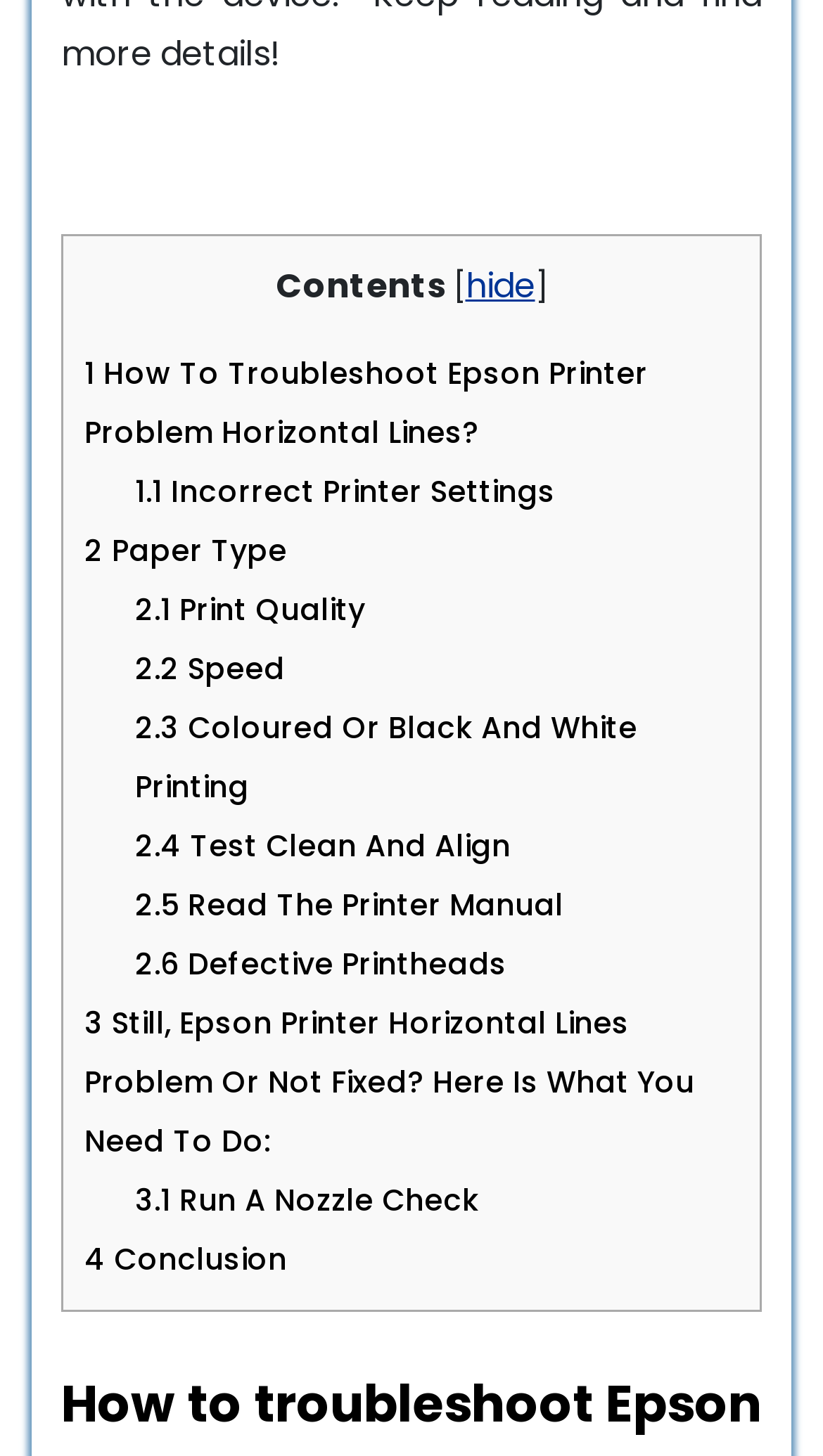Identify the bounding box coordinates of the clickable region necessary to fulfill the following instruction: "Go to 'Conclusion'". The bounding box coordinates should be four float numbers between 0 and 1, i.e., [left, top, right, bottom].

[0.103, 0.85, 0.349, 0.879]